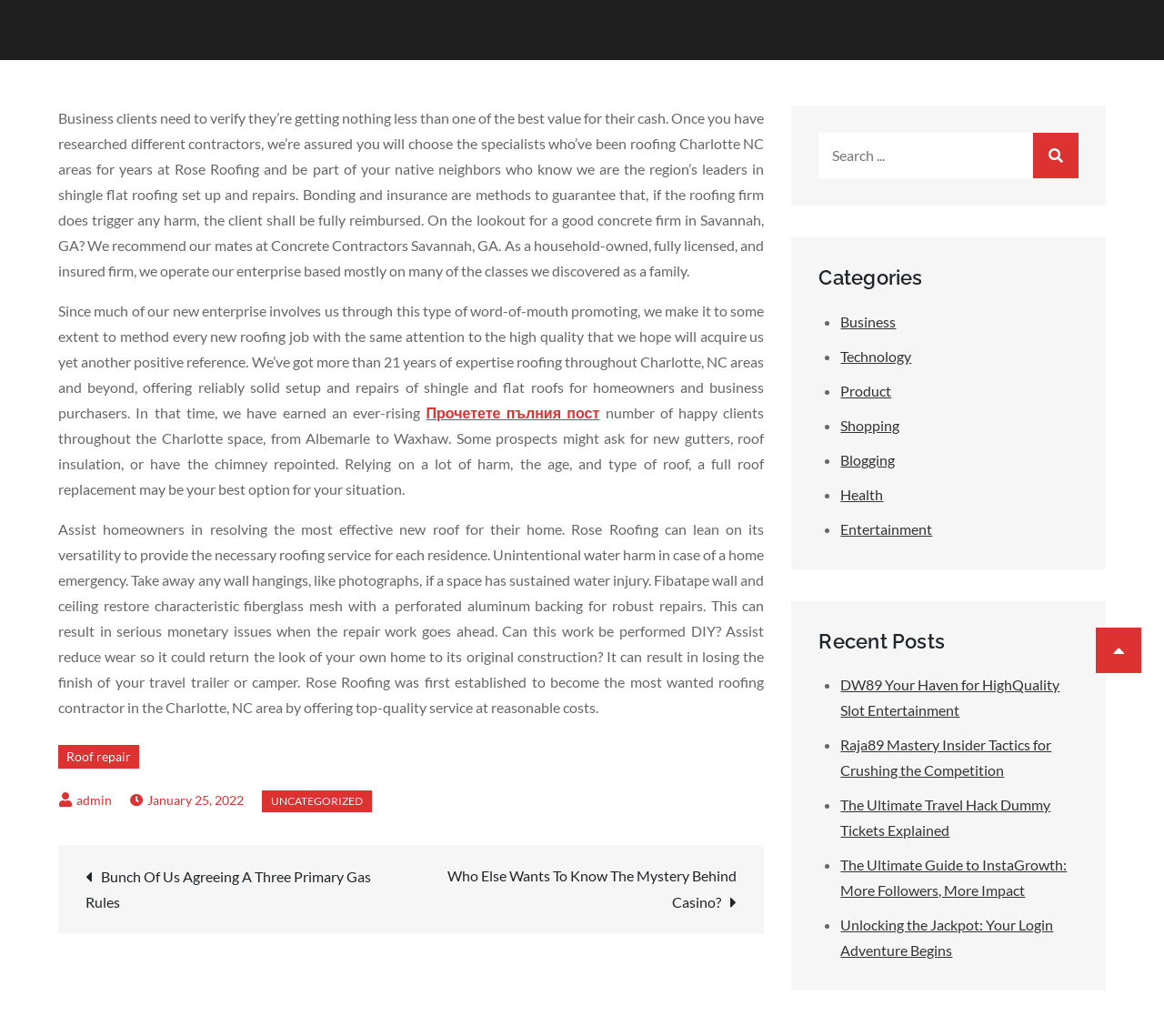Locate the bounding box of the UI element described by: "Прочетете пълния пост" in the given webpage screenshot.

[0.366, 0.39, 0.515, 0.406]